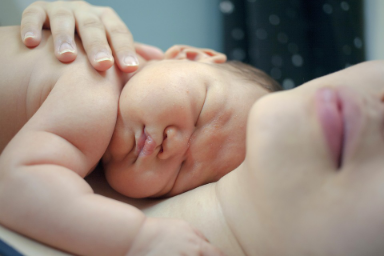What is the parent's hand doing in the image?
Using the image, answer in one word or phrase.

cradling the baby's head